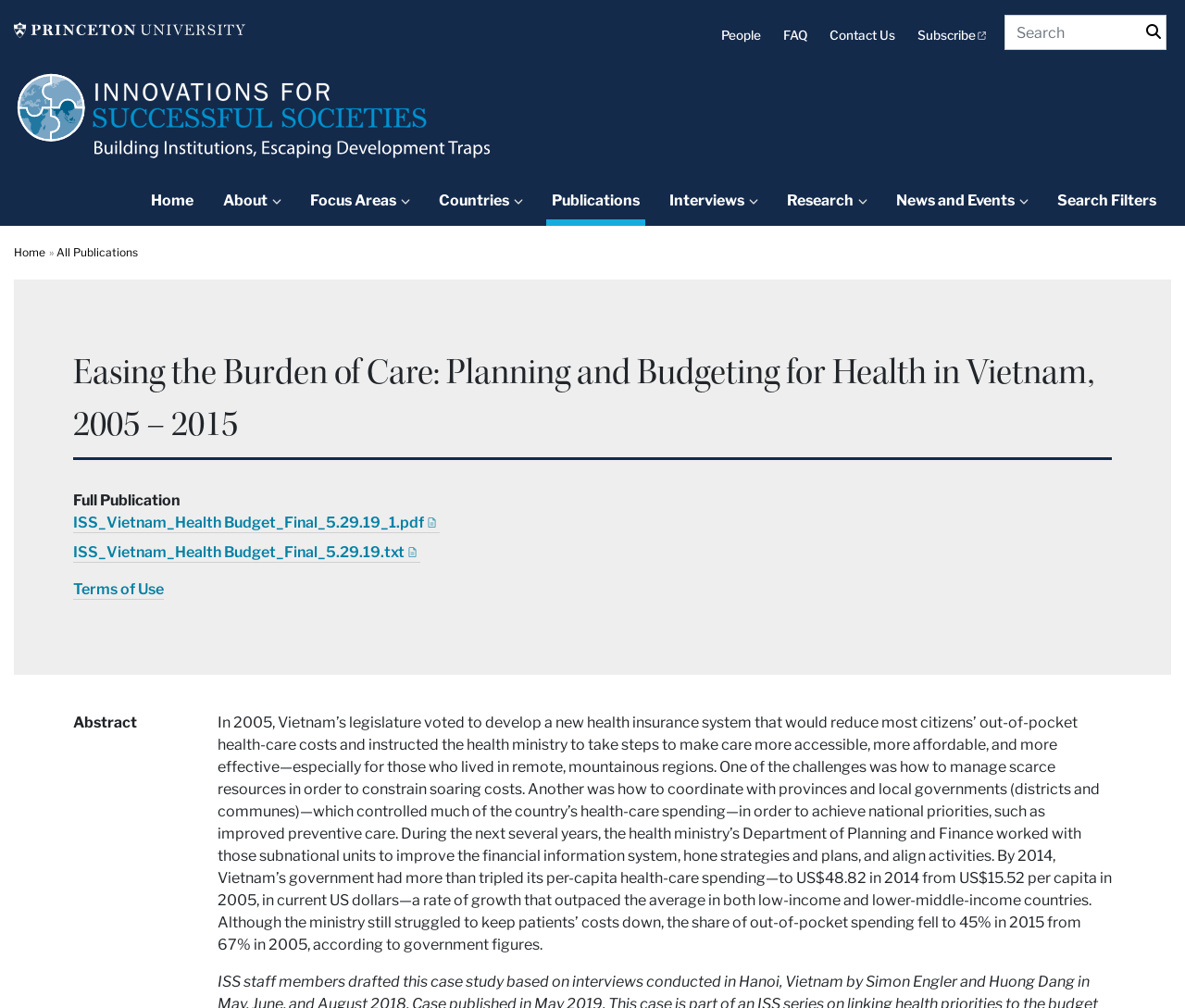Based on the description "ResearchSubmenu", find the bounding box of the specified UI element.

[0.72, 0.177, 0.736, 0.224]